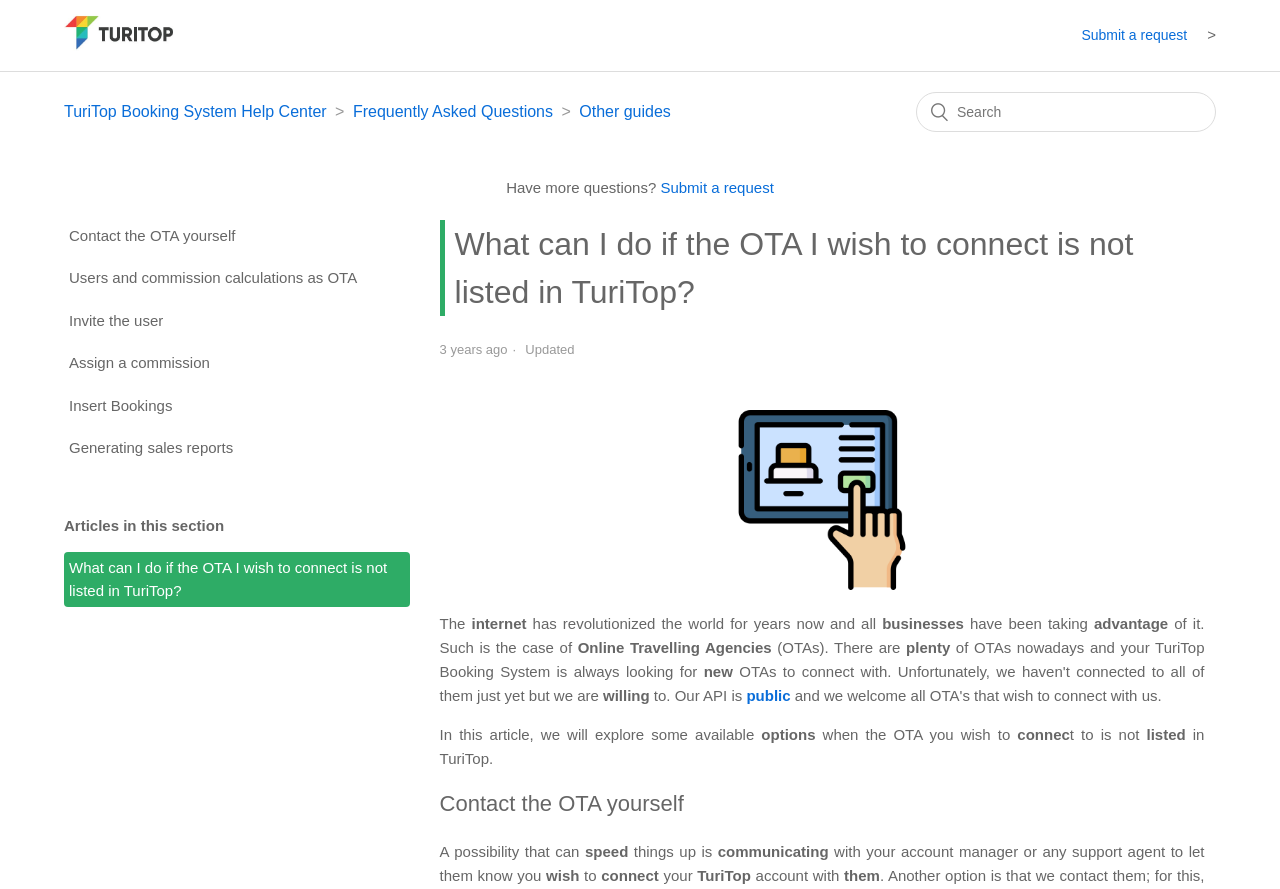Please find the bounding box coordinates of the element's region to be clicked to carry out this instruction: "View Frequently Asked Questions".

[0.276, 0.116, 0.432, 0.135]